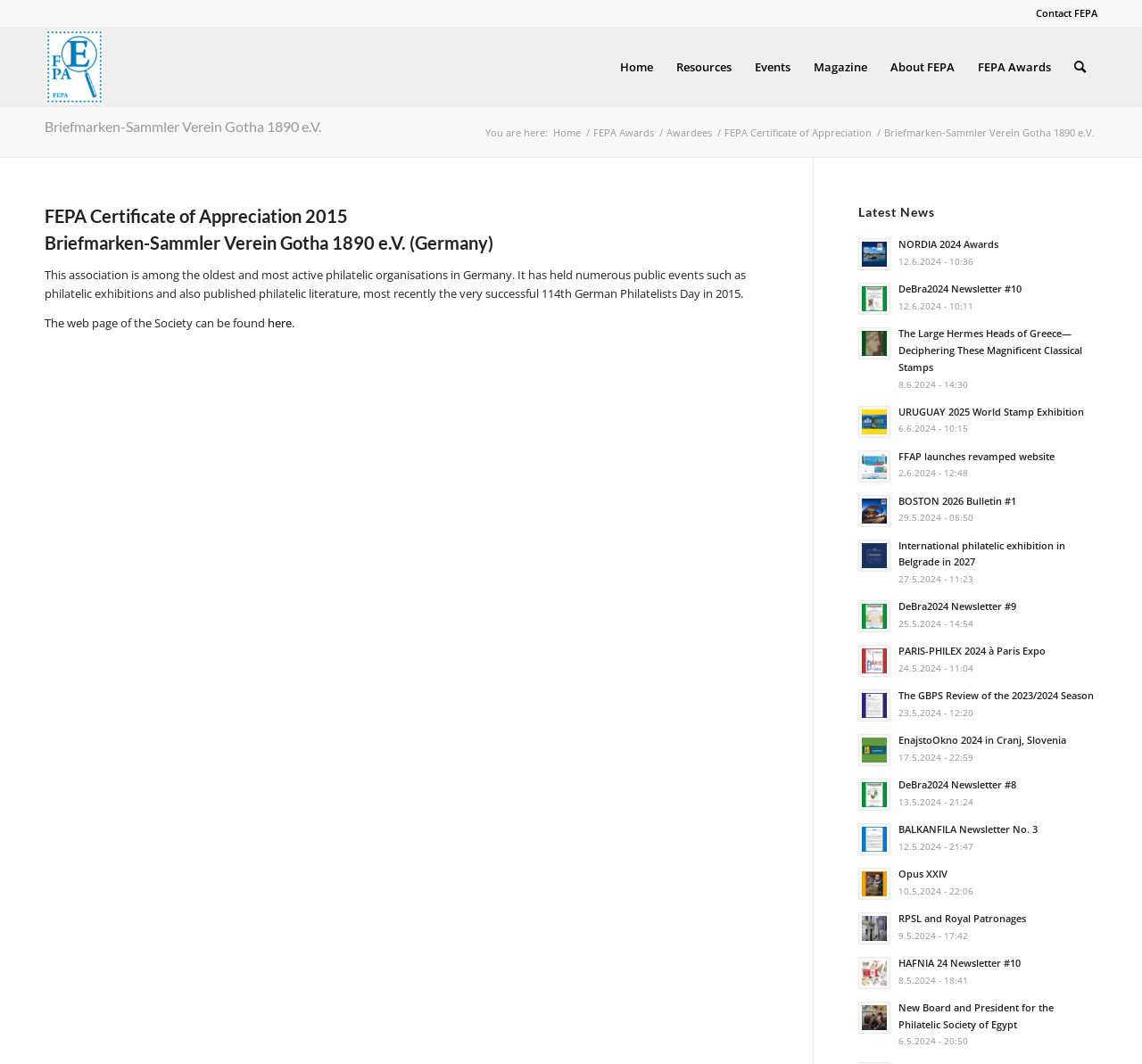Identify and extract the main heading from the webpage.

Briefmarken-Sammler Verein Gotha 1890 e.V.